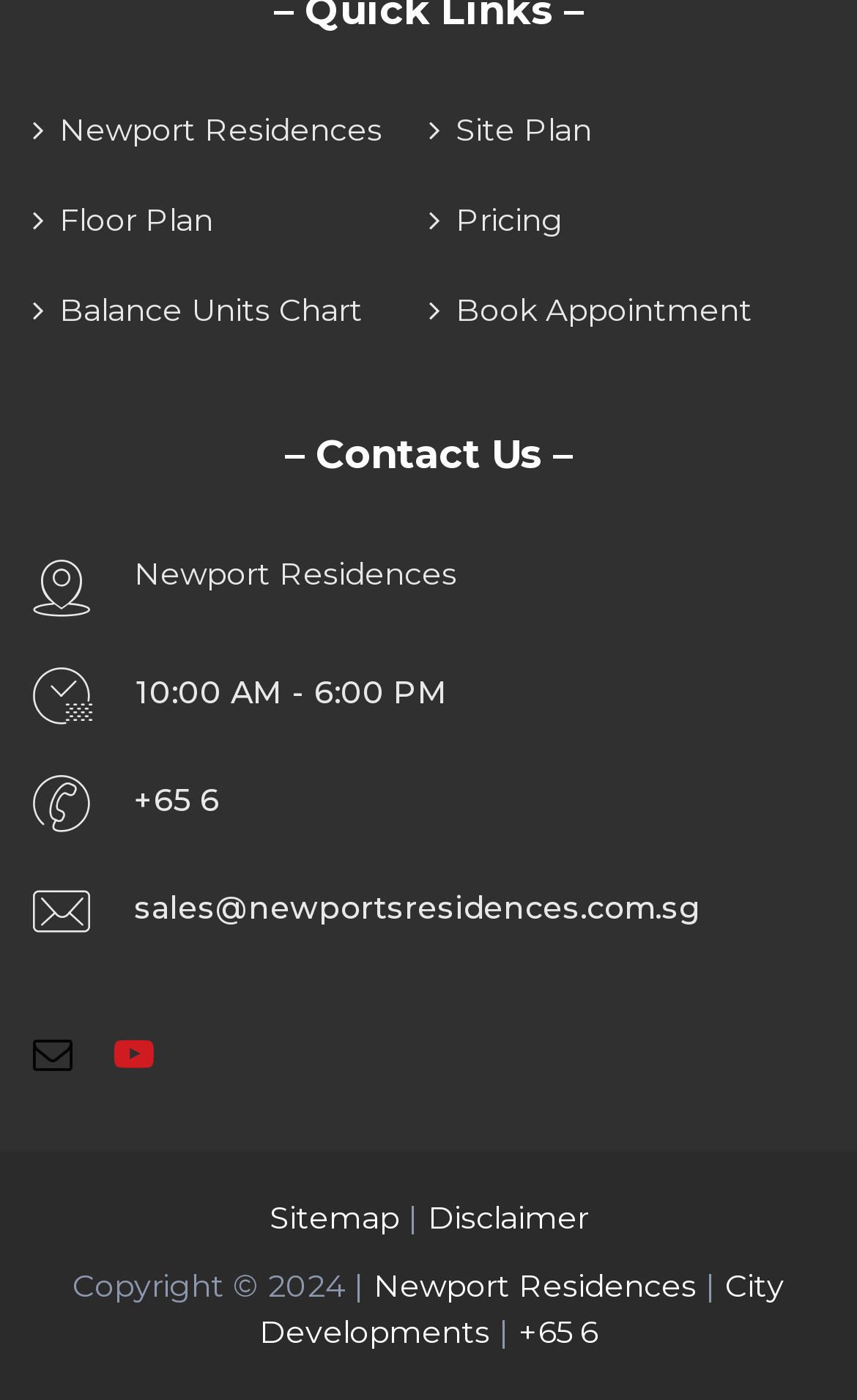Please give a one-word or short phrase response to the following question: 
How can I contact the sales team?

Phone or email